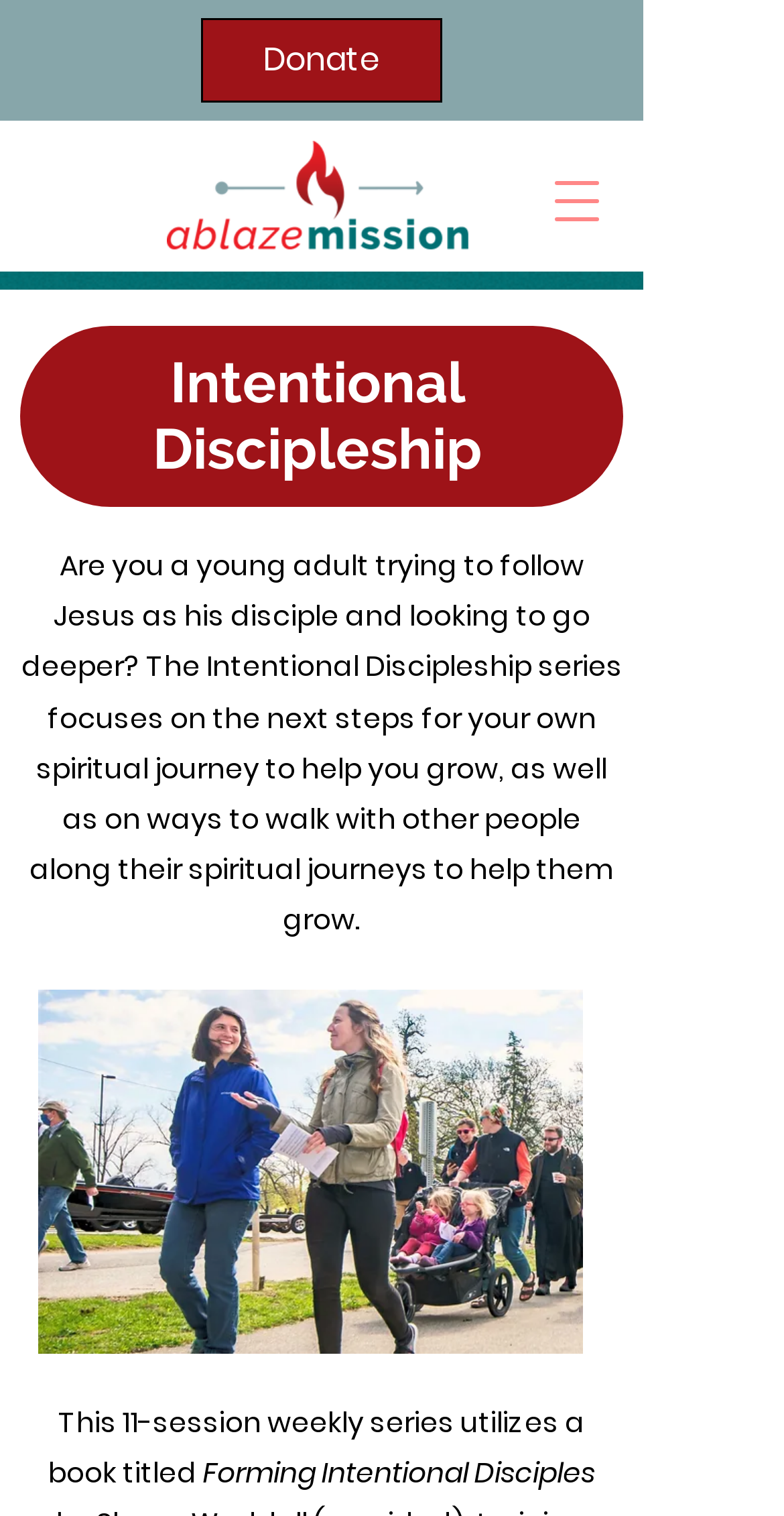What is the name of the series focused on spiritual journey?
Please answer the question with as much detail as possible using the screenshot.

The answer can be found in the heading element 'Intentional Discipleship' which is a child of the root element. This heading is located at the top of the page, indicating that it is a main title.